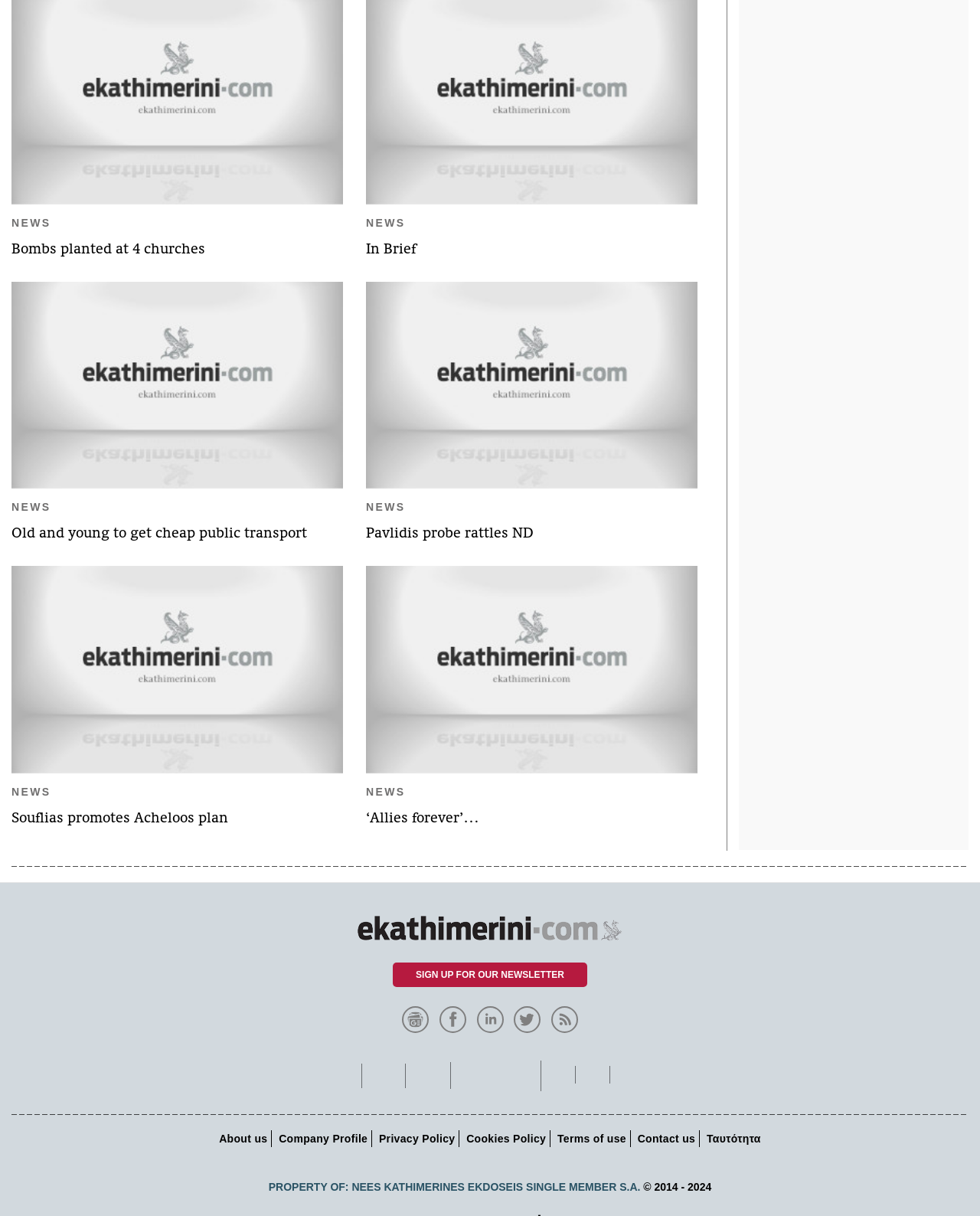Bounding box coordinates are specified in the format (top-left x, top-left y, bottom-right x, bottom-right y). All values are floating point numbers bounded between 0 and 1. Please provide the bounding box coordinate of the region this sentence describes: alt="PayPal Button" aria-label="Donate via PayPal"

None